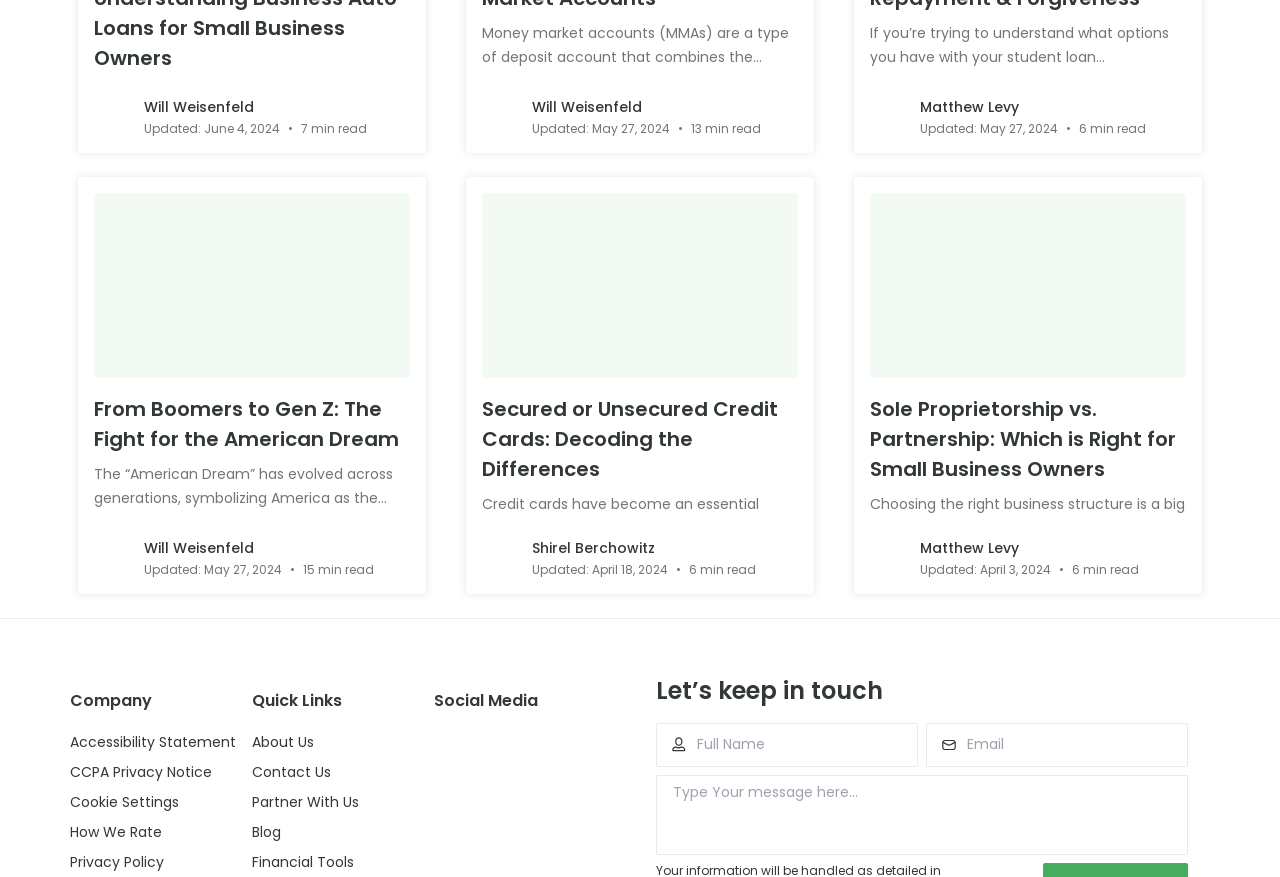Using the information shown in the image, answer the question with as much detail as possible: What is the topic of the first article?

The first article is about money market accounts, which is a type of deposit account that combines the features of savings accounts and checking accounts. This is evident from the text 'Money market accounts (MMAs) are a type of deposit account that combines the features of savings accounts and checking accounts...'.